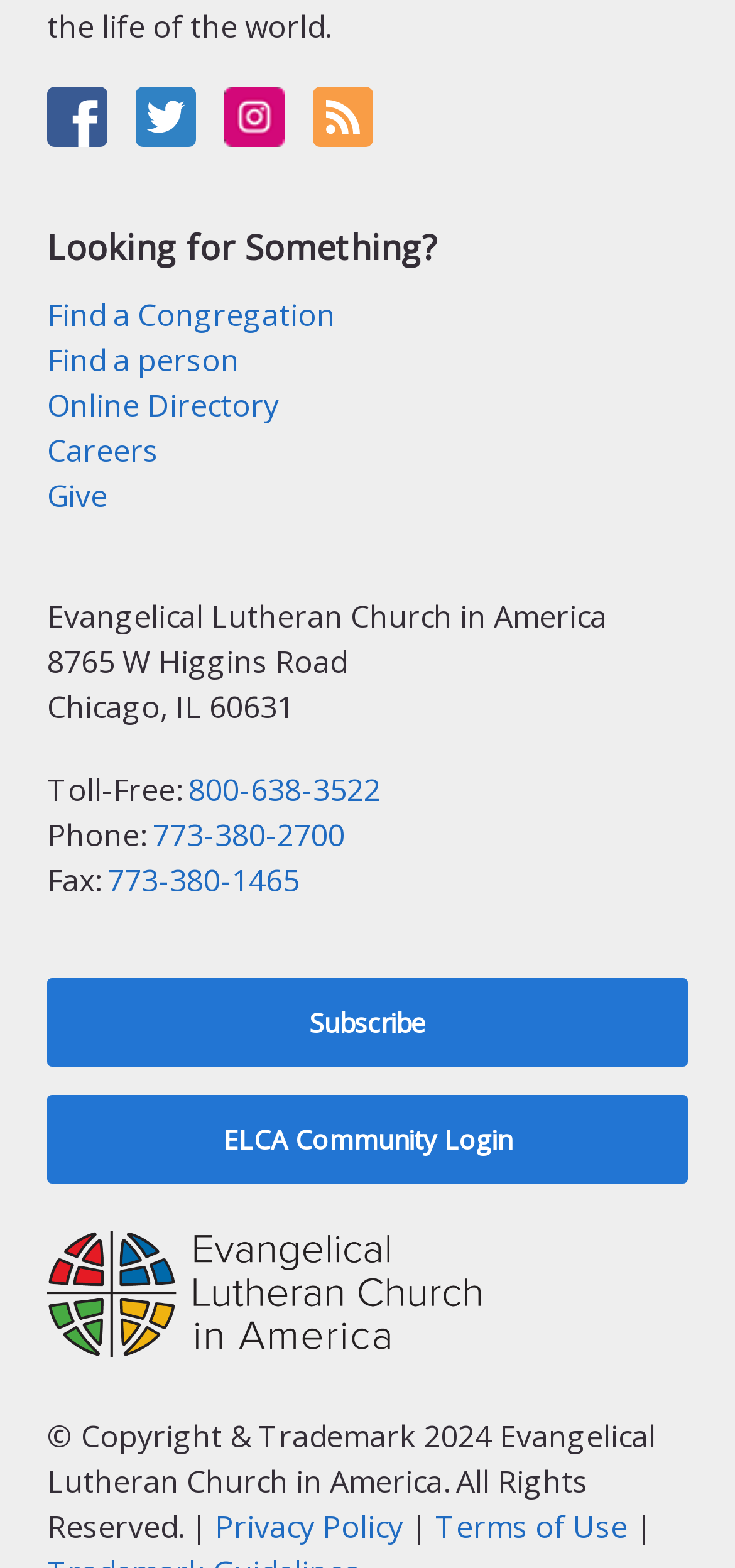Bounding box coordinates are specified in the format (top-left x, top-left y, bottom-right x, bottom-right y). All values are floating point numbers bounded between 0 and 1. Please provide the bounding box coordinate of the region this sentence describes: ELCA Community Login

[0.064, 0.698, 0.936, 0.754]